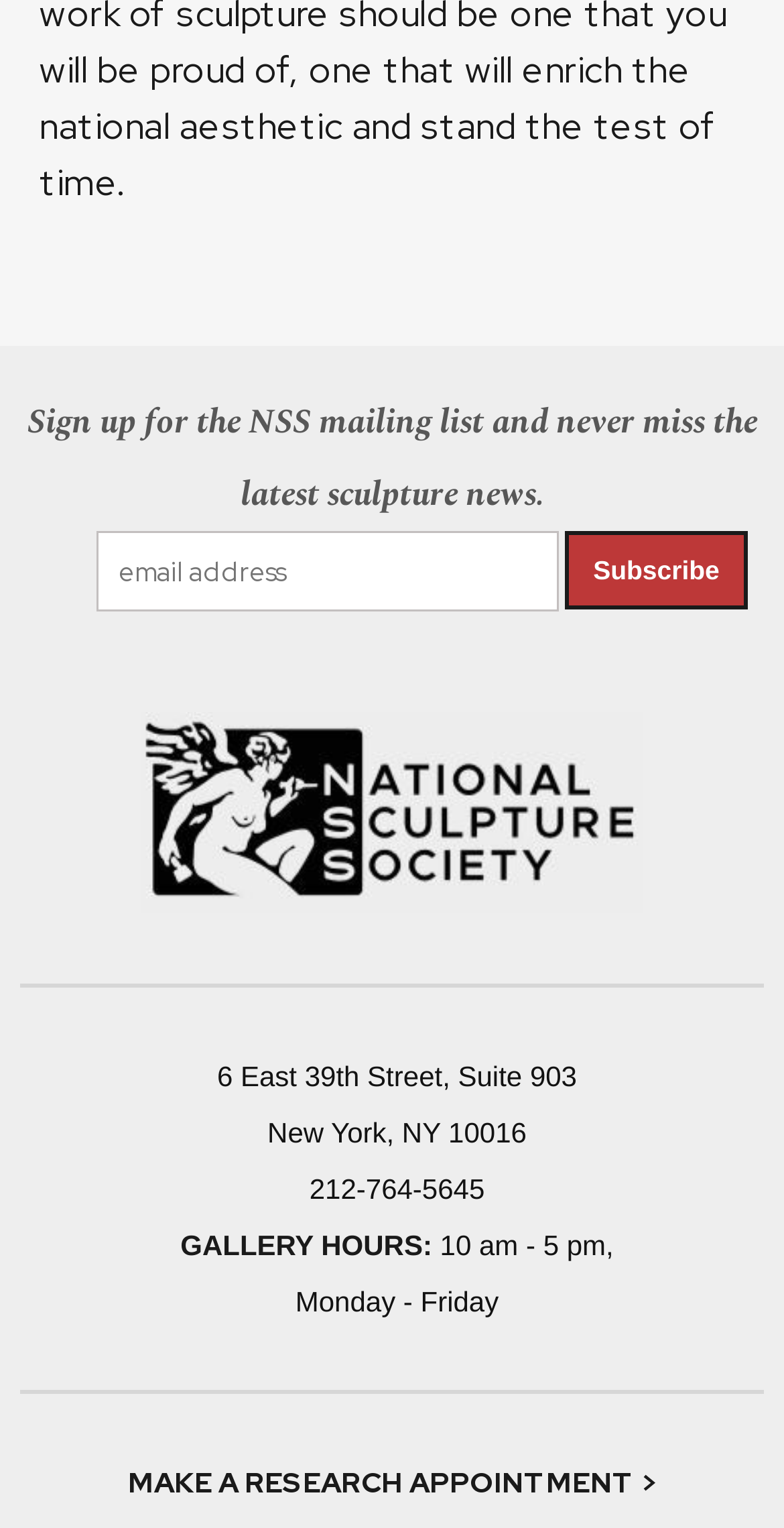Using the information from the screenshot, answer the following question thoroughly:
What is the address of the location?

The address is composed of multiple static text elements, including the street address, suite number, city, state, and zip code, which together form the complete address.